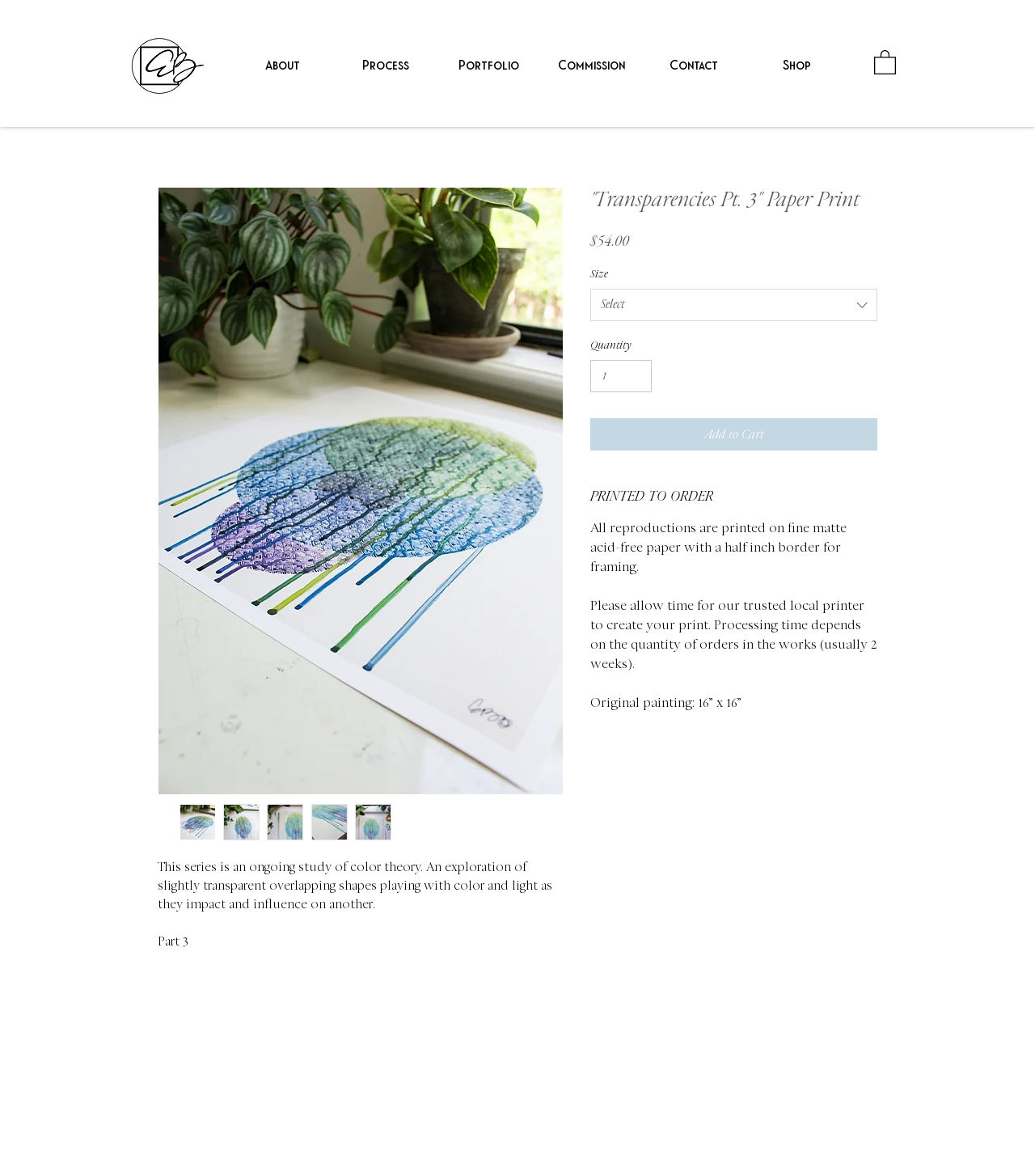Please provide a one-word or short phrase answer to the question:
What is the material of the paper used for printing?

matte acid-free paper